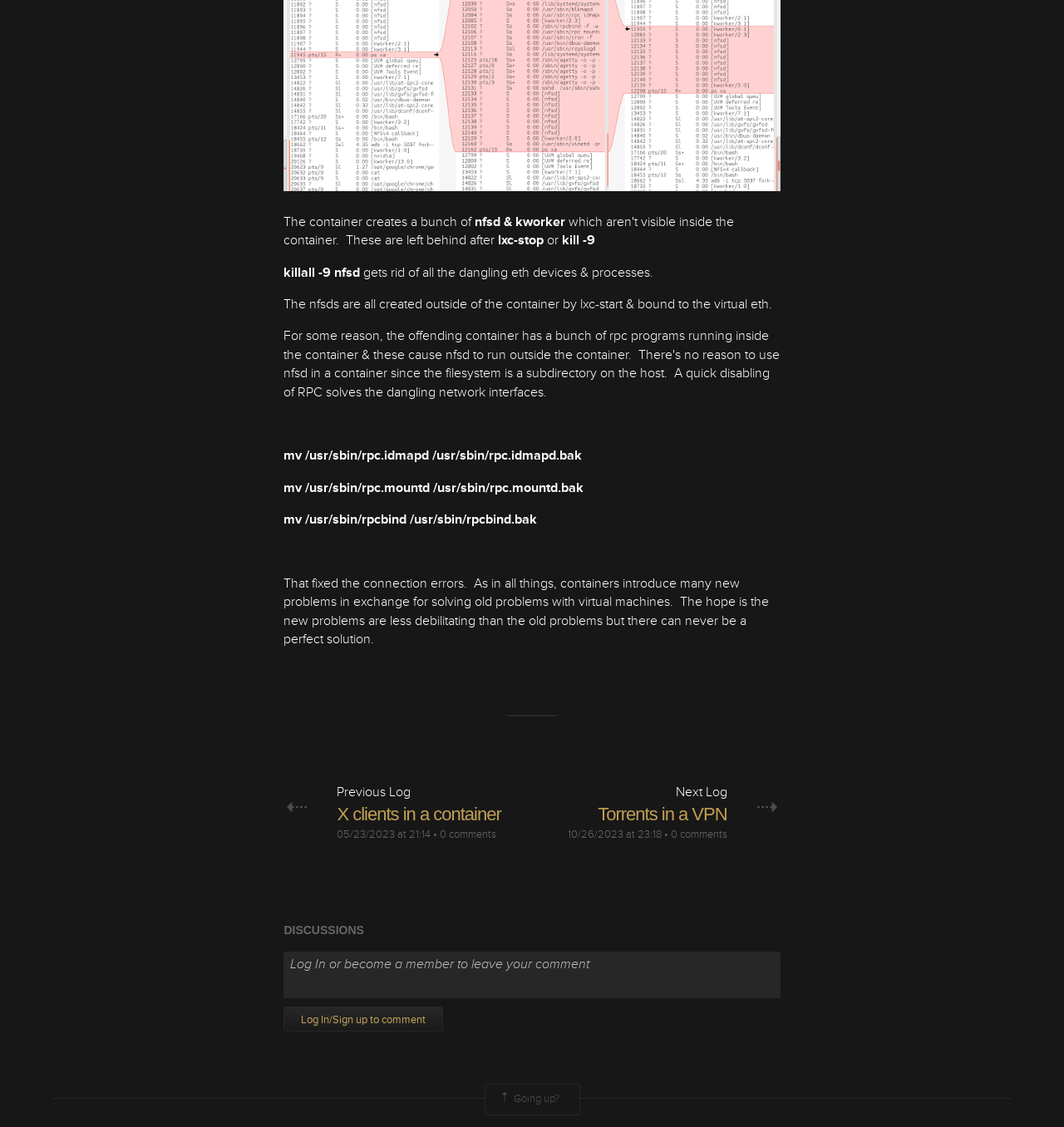Identify and provide the bounding box coordinates of the UI element described: "Torrents in a VPN". The coordinates should be formatted as [left, top, right, bottom], with each number being a float between 0 and 1.

[0.562, 0.51, 0.683, 0.528]